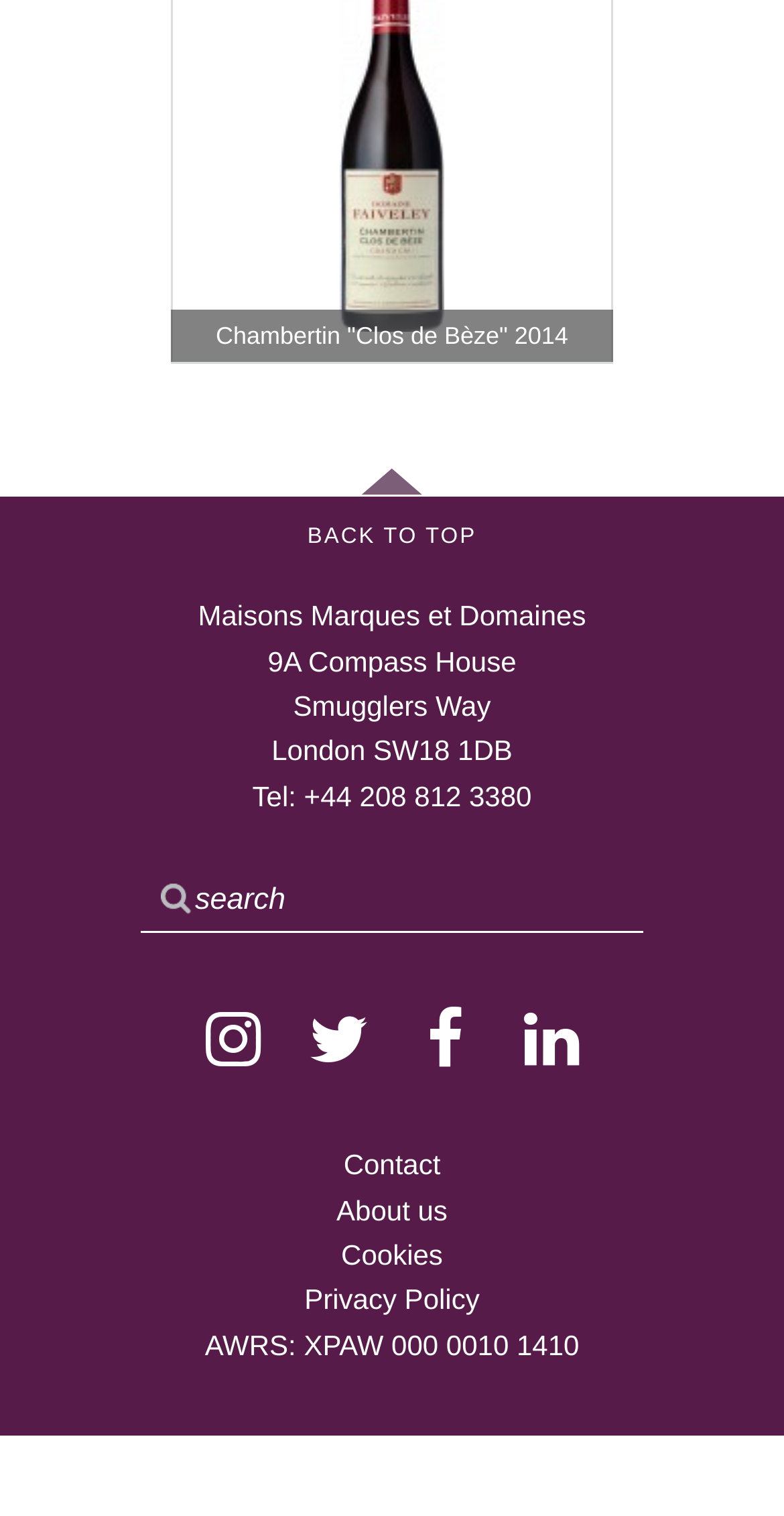What is the purpose of the textbox?
Answer the question with just one word or phrase using the image.

search